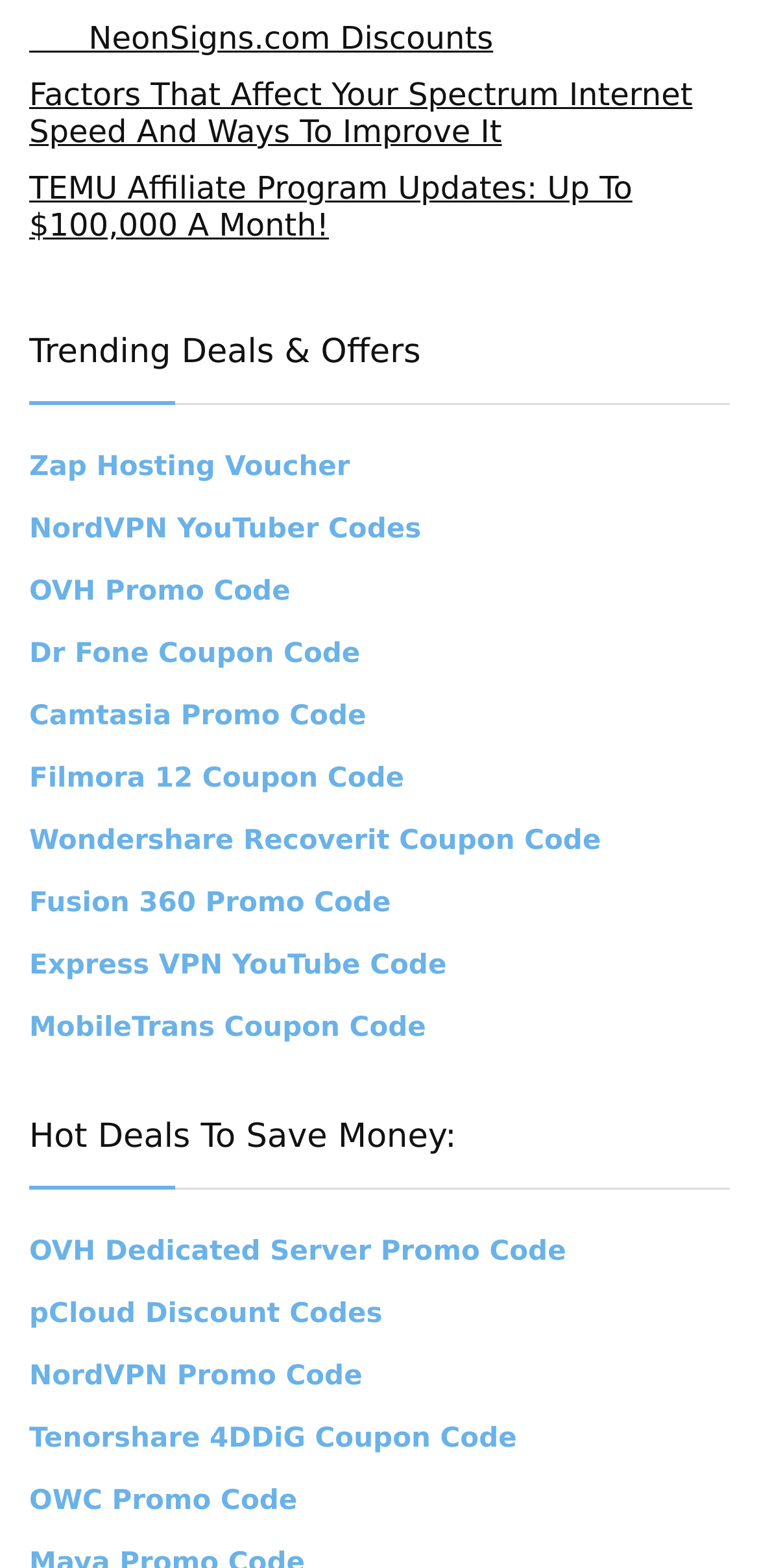Find the bounding box coordinates of the clickable area that will achieve the following instruction: "Read about factors affecting Spectrum Internet Speed".

[0.038, 0.048, 0.912, 0.096]